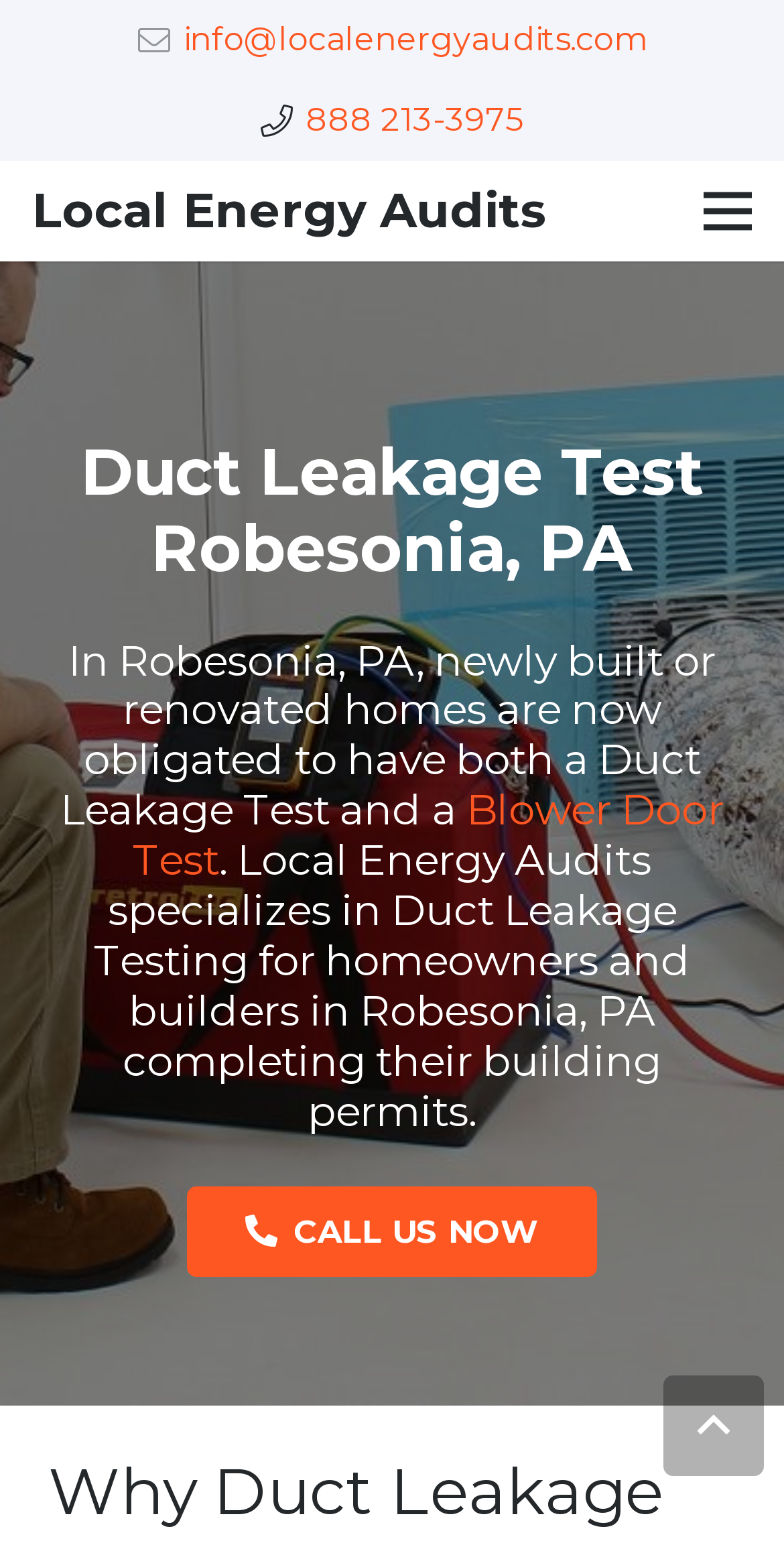Please provide a one-word or short phrase answer to the question:
What is the phone number for duct leakage testing?

(888) 213-3975